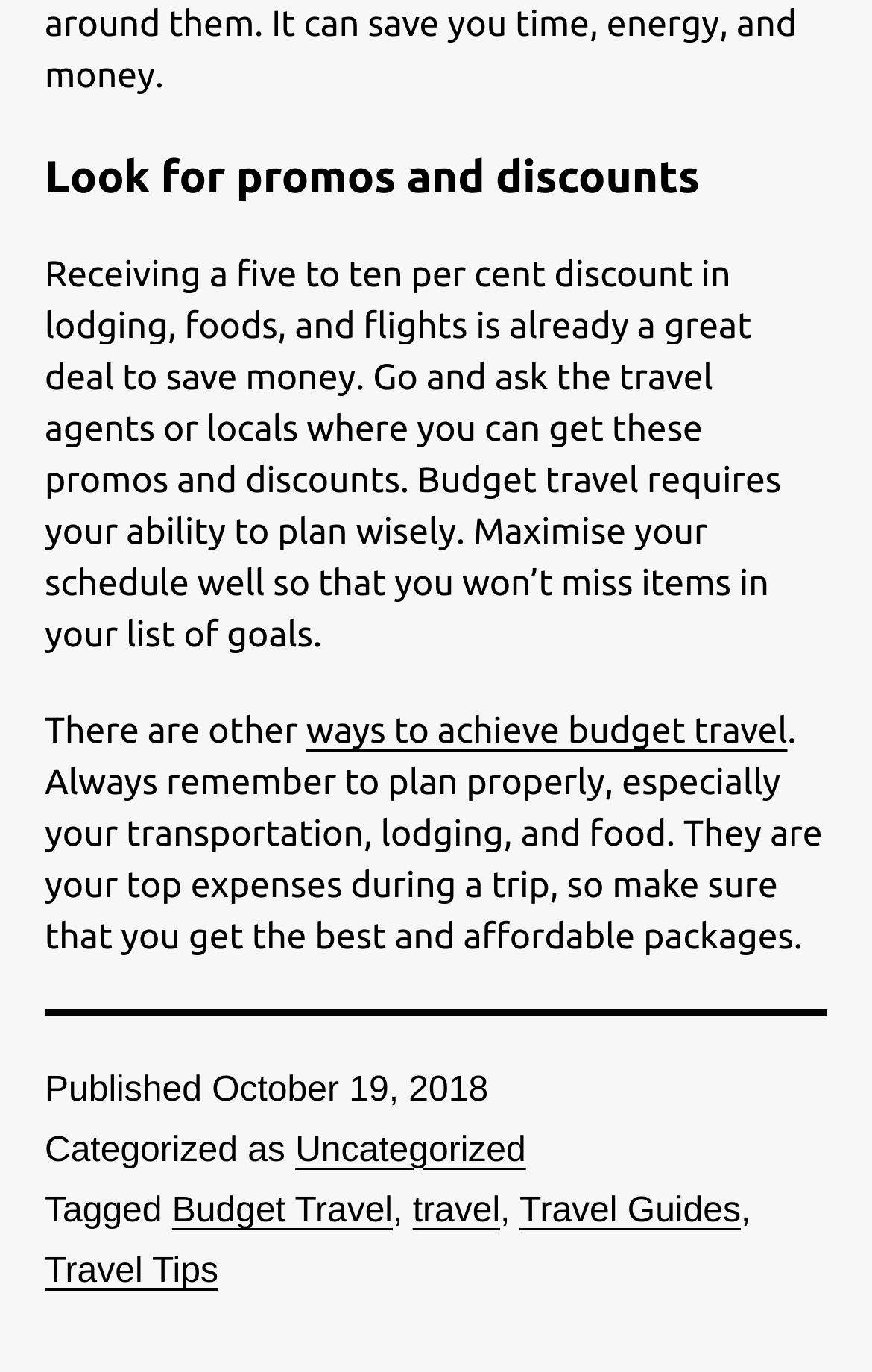What are some tags related to this article?
Answer with a single word or phrase, using the screenshot for reference.

Budget Travel, travel, Travel Guides, Travel Tips